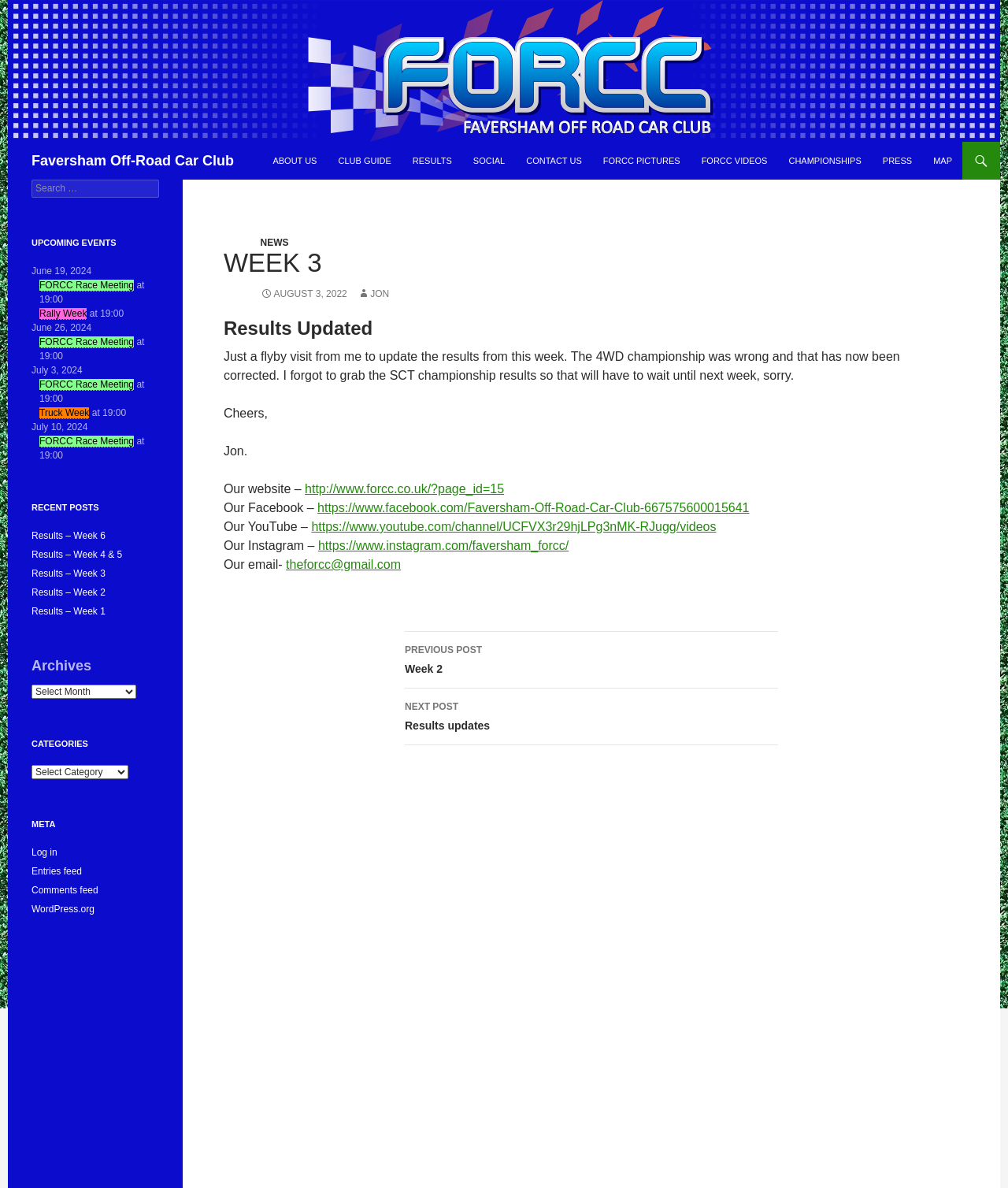What is the link to the Facebook page of the car club?
By examining the image, provide a one-word or phrase answer.

https://www.facebook.com/Faversham-Off-Road-Car-Club-667575600015641